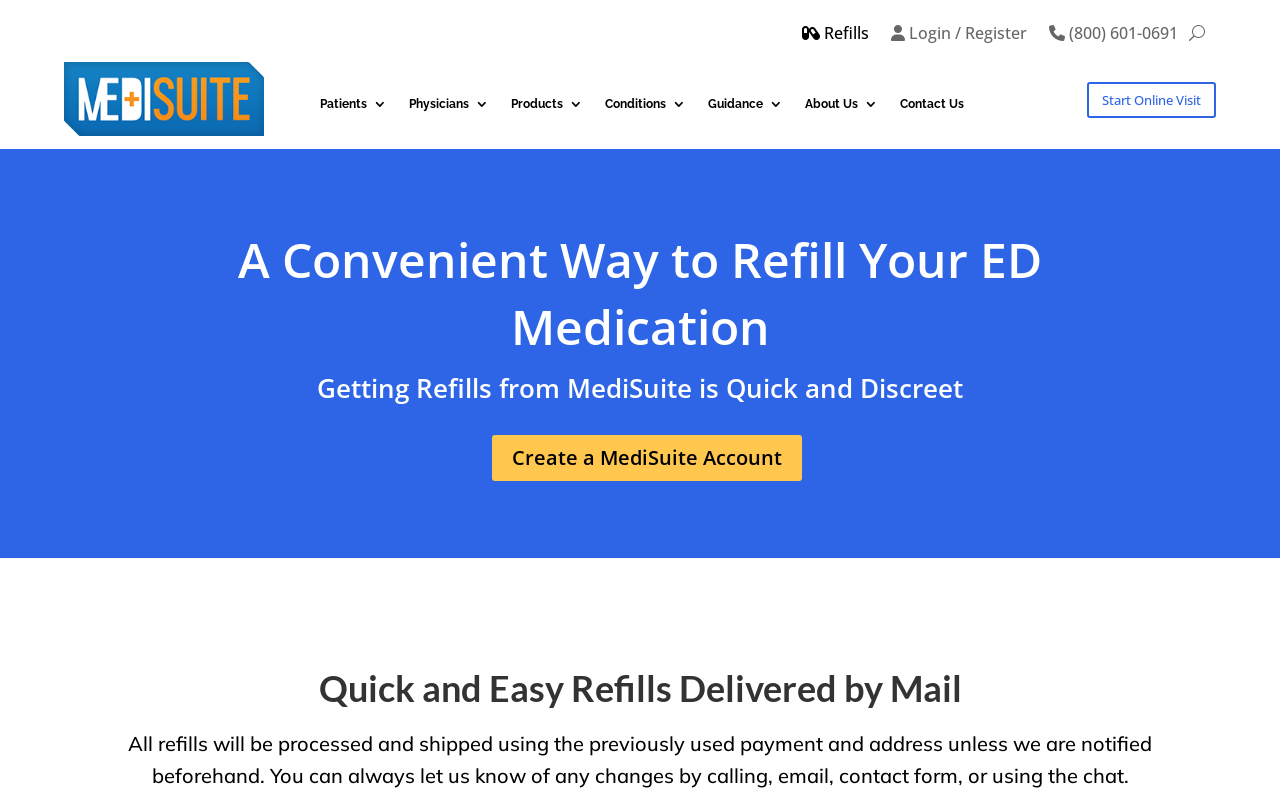Find the bounding box coordinates for the element described here: "parent_node: Refills".

[0.929, 0.021, 0.941, 0.062]